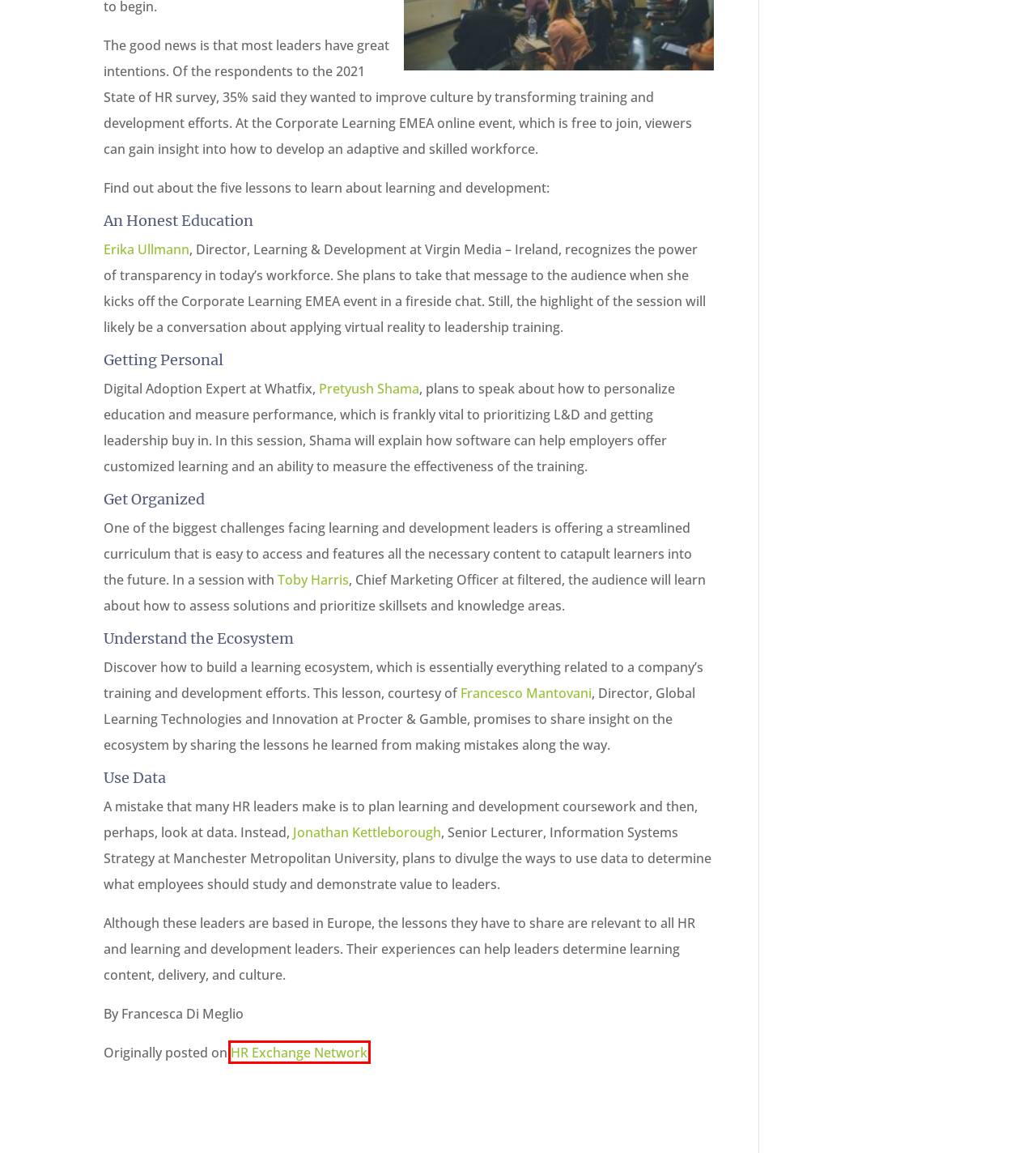You are provided with a screenshot of a webpage that includes a red rectangle bounding box. Please choose the most appropriate webpage description that matches the new webpage after clicking the element within the red bounding box. Here are the candidates:
A. Jonathan Kettleborough | Manchester Metropolitan University
B. Erika Ullmann
C. Francesco Mantovani | Director | Procter & Gamble
D. Virginia Health Insurance Quotes | Business Insurance Inc.
E. Pretyush Shama
F. 5 Lessons to Learn about Learning and Development
G. Toby Harris
H. Contact Us | Business Solutions Inc.

F